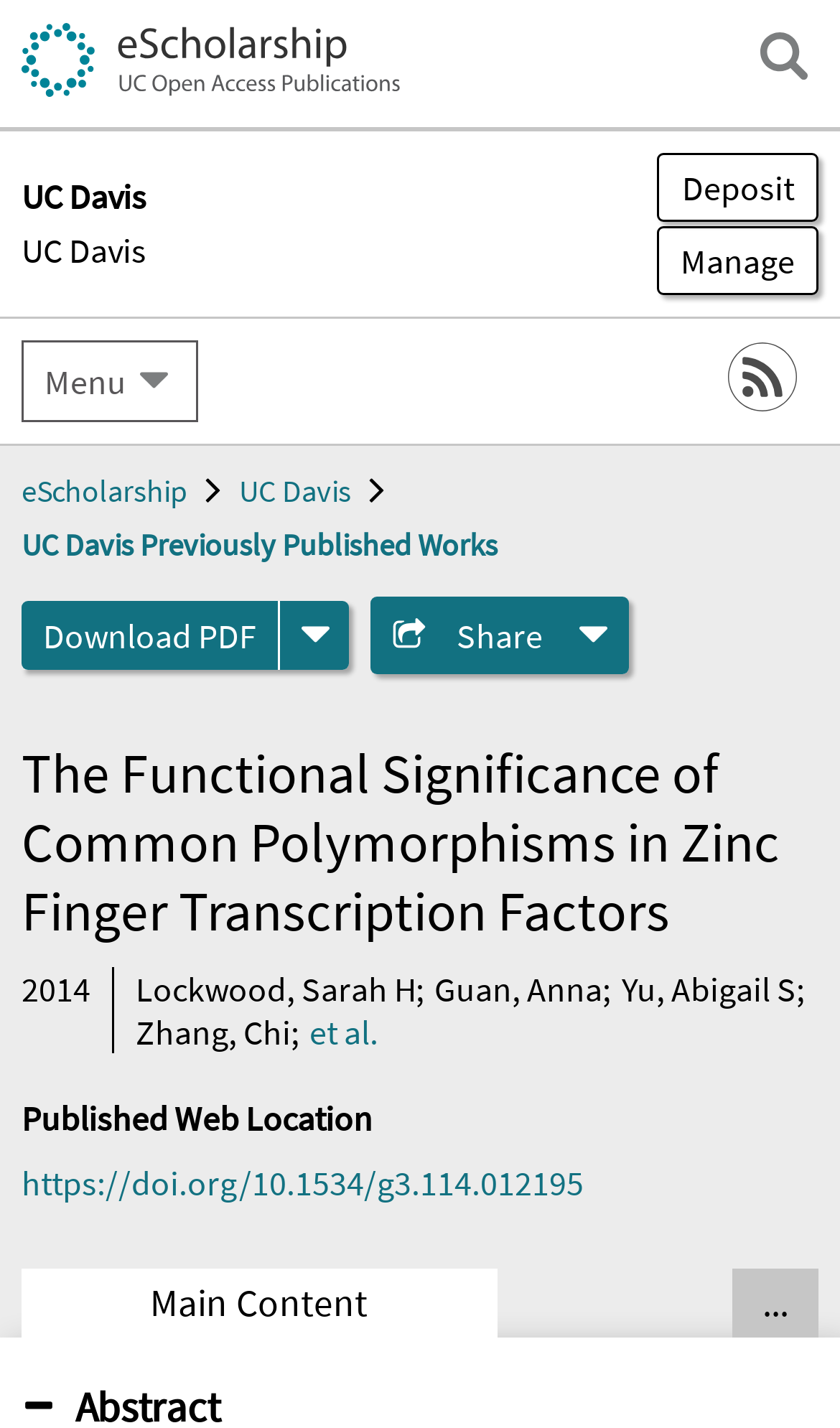Identify and provide the bounding box for the element described by: "Lockwood, Sarah H".

[0.162, 0.769, 0.495, 0.799]